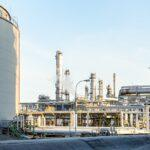Produce a meticulous caption for the image.

The image showcases a modern industrial facility, prominently featuring various structures including tall smokestacks and large storage tanks, typical of a chemical or manufacturing plant. This setting is representative of the applications of dry ice cleaning technology, which is particularly beneficial in industries like chemical processing. The dry ice blasting process efficiently cleans equipment without the need for water, reducing downtime and preventing damage to sensitive machinery. Visible emissions from the stacks indicate a functioning operation, emphasizing the importance of maintaining cleanliness in such facilities to ensure optimal production and adherence to environmental standards. The image captures the essence of industrial efficiency and hygiene practices, relevant to sectors that utilize advanced cleaning techniques like dry ice blasting.